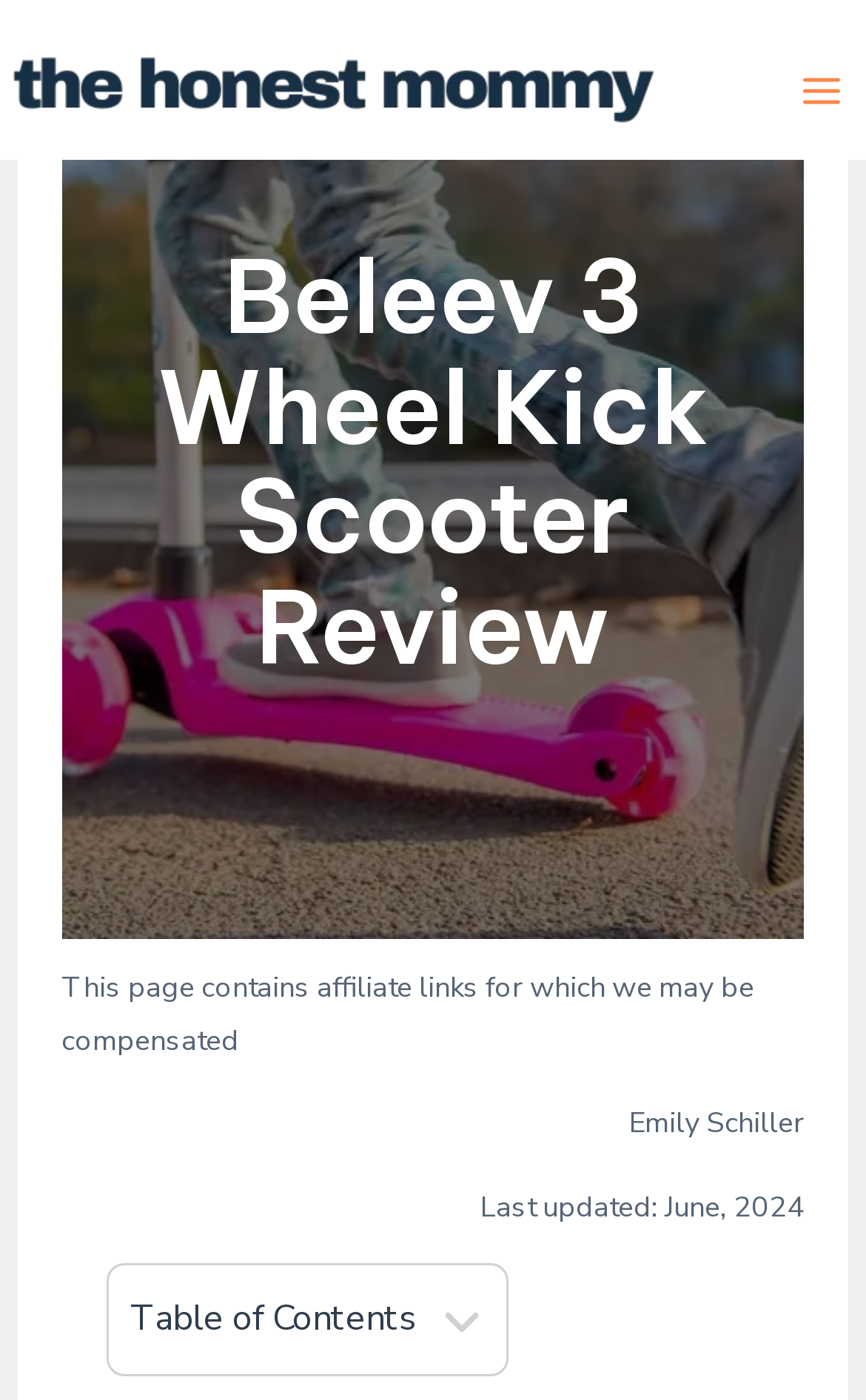What is the name of the scooter reviewed?
Please look at the screenshot and answer in one word or a short phrase.

Beleev 3 Wheel Kick Scooter